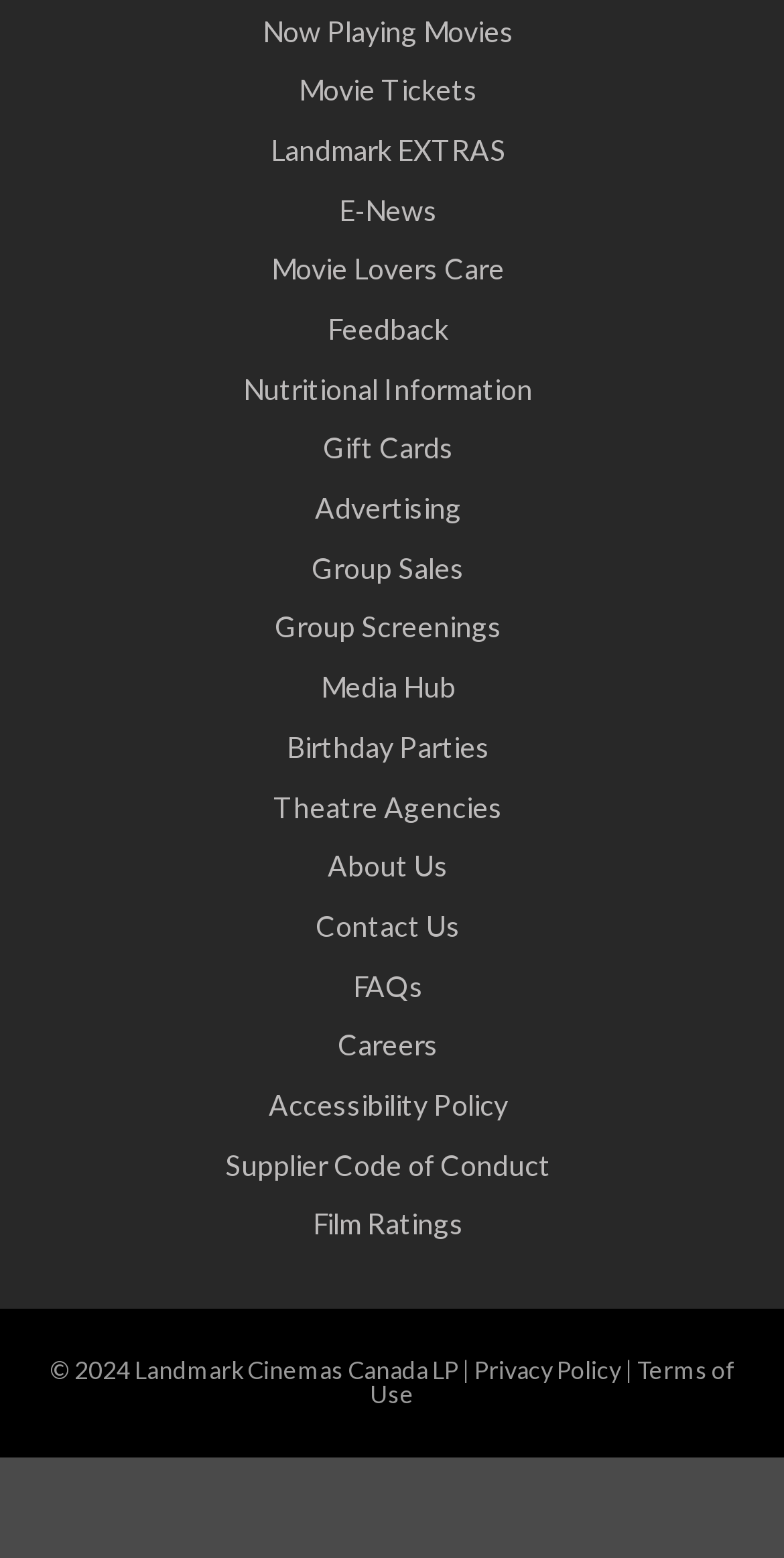What is the copyright information at the bottom of the page?
Refer to the screenshot and respond with a concise word or phrase.

2024 Landmark Cinemas Canada LP